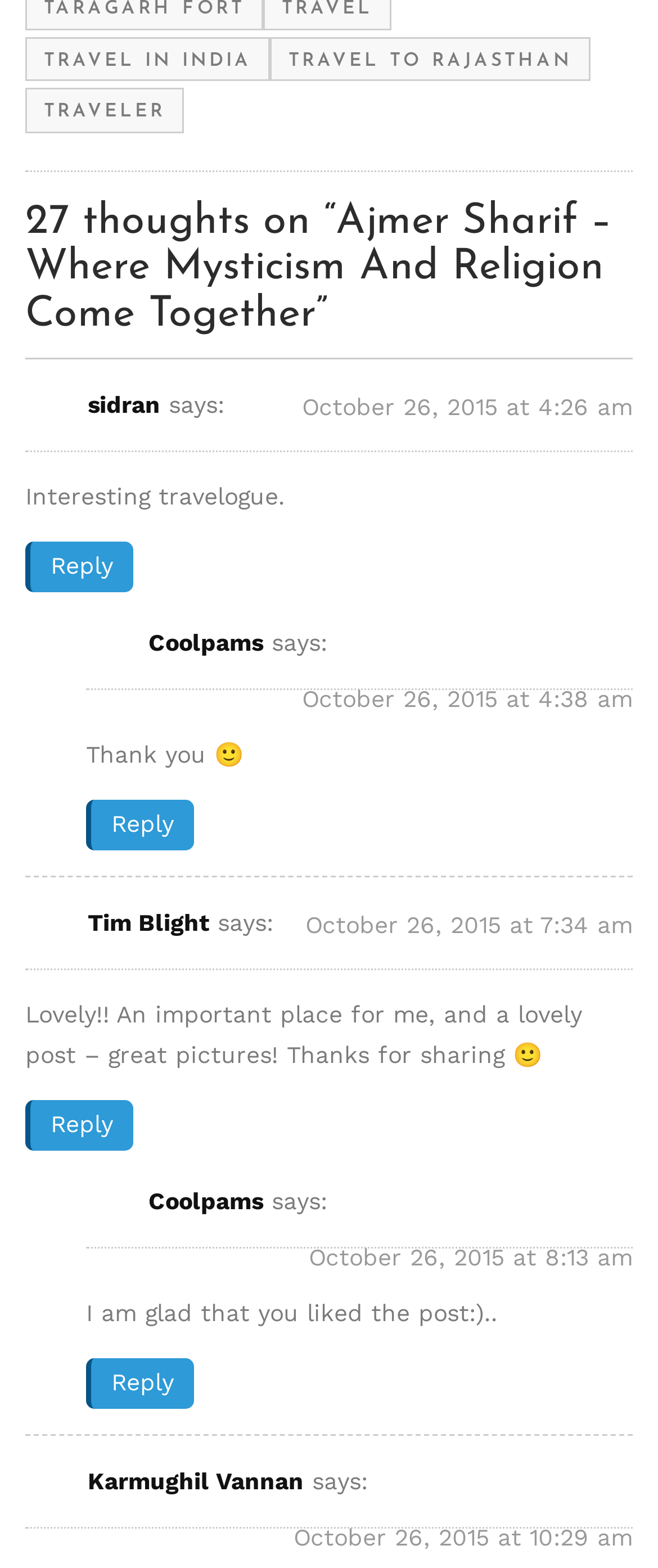Answer the following query with a single word or phrase:
What is the title of the blog post?

Ajmer Sharif – Where Mysticism And Religion Come Together